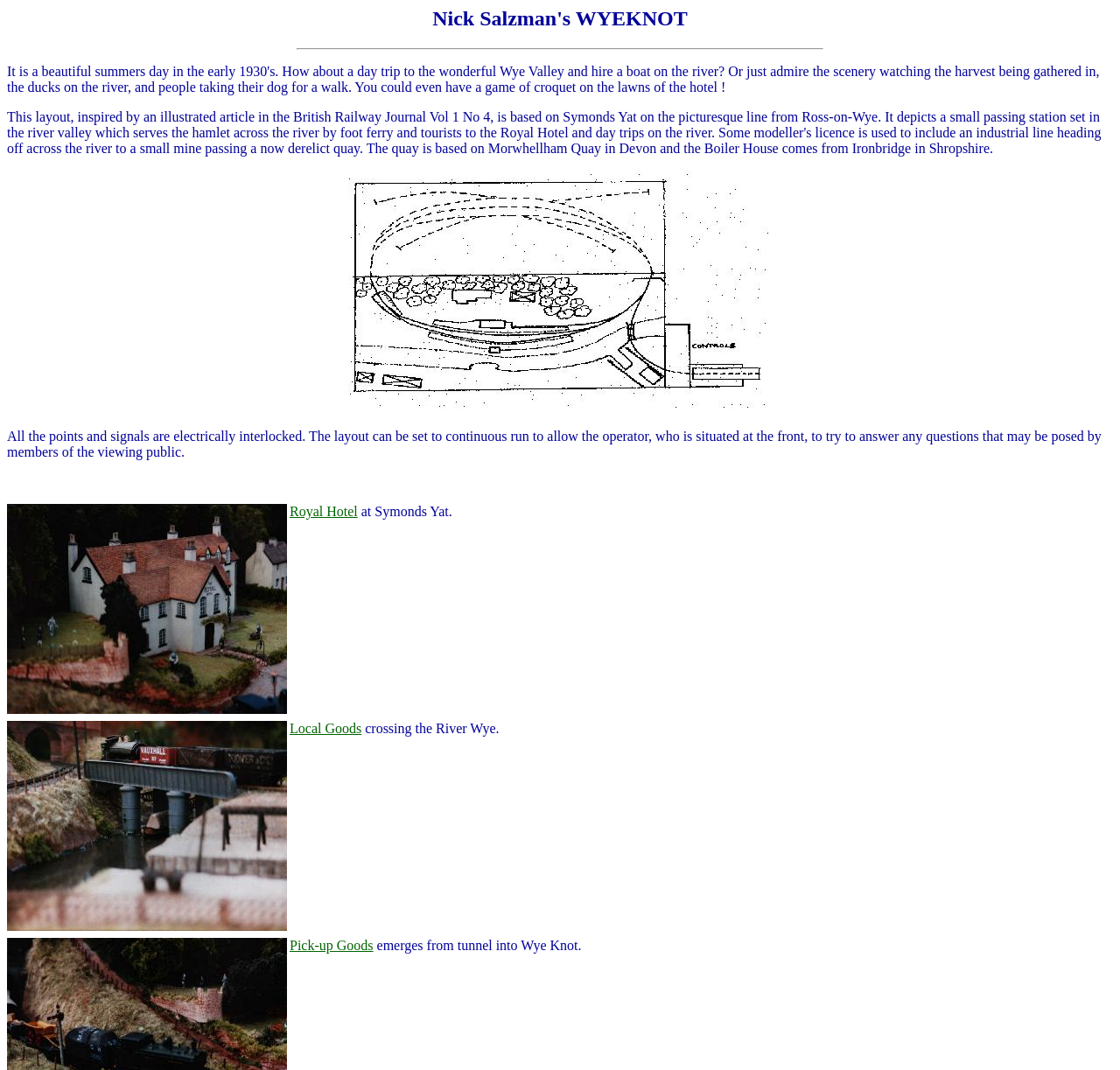Use a single word or phrase to answer the question: What is the name of the layout?

Wye Knot